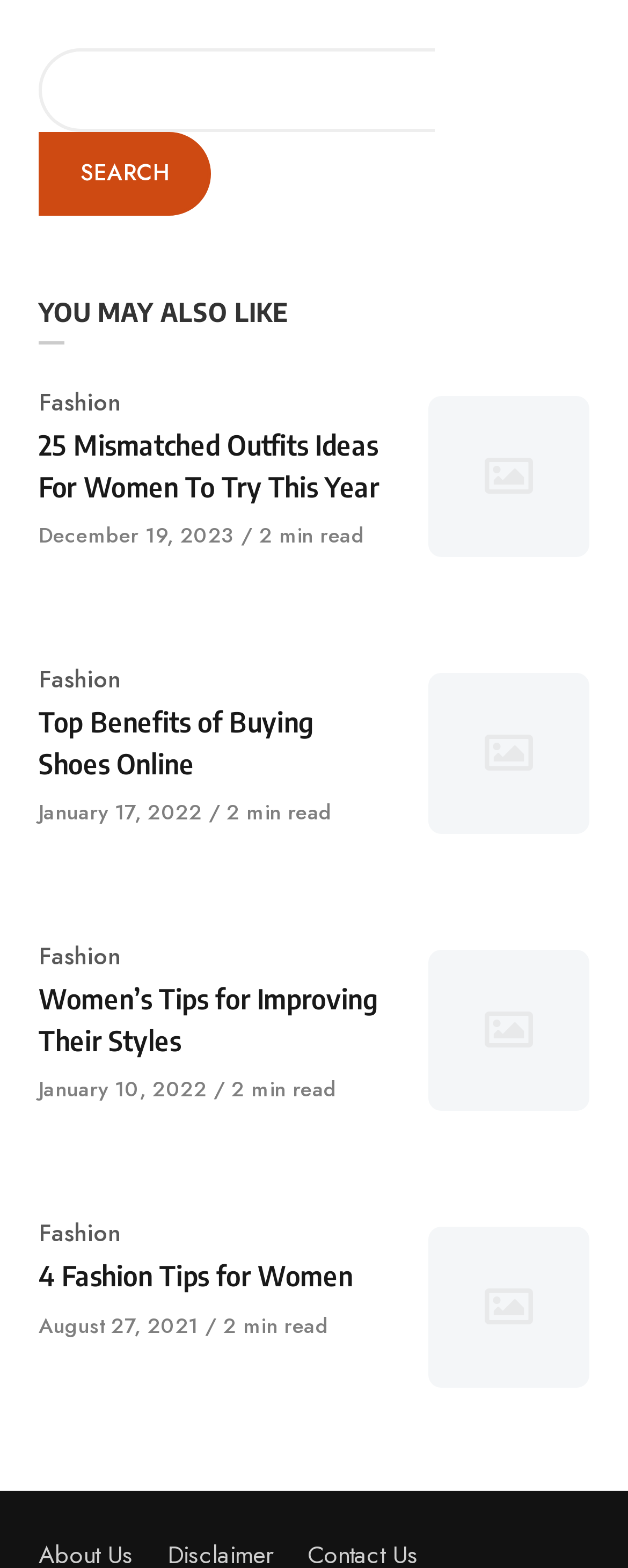Use a single word or phrase to answer this question: 
What is the date of the third article?

January 10, 2022